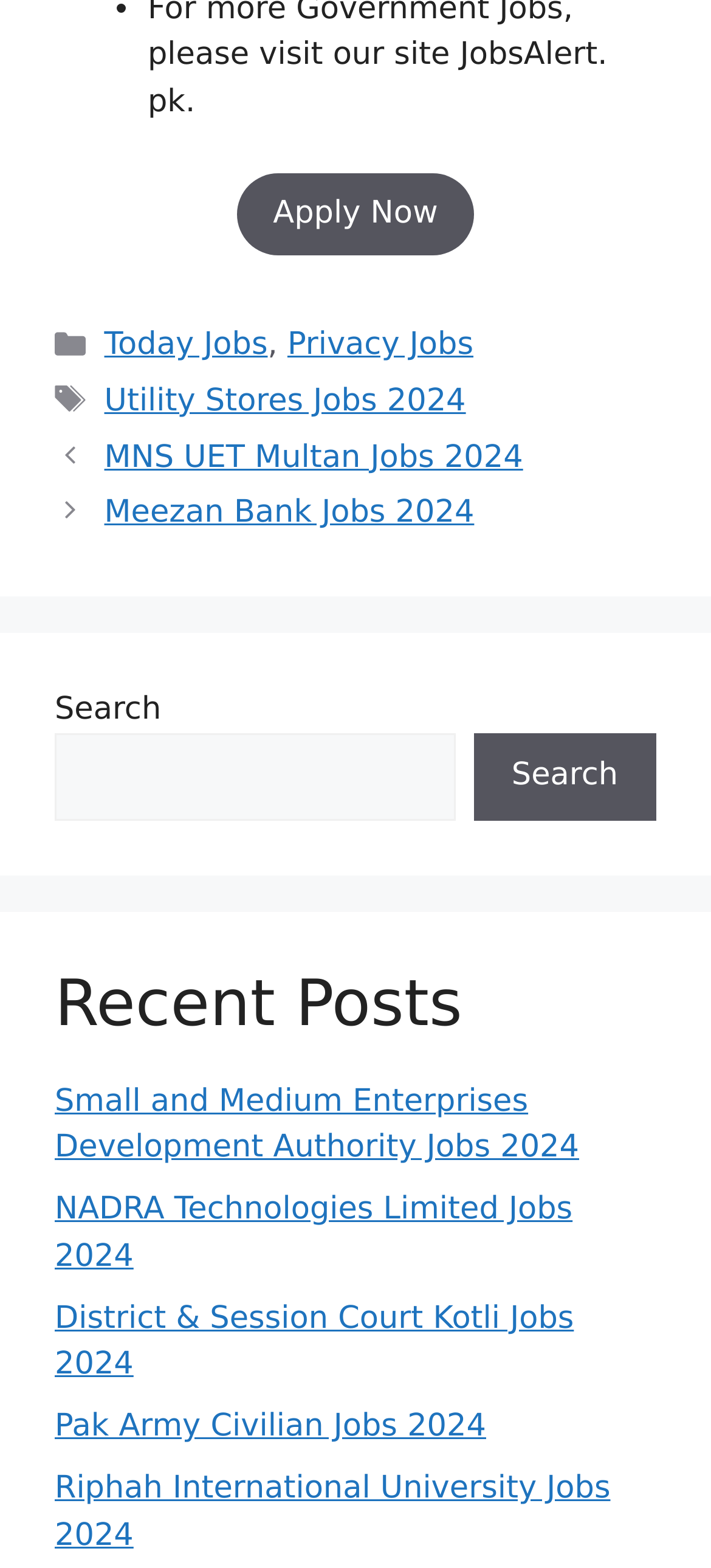Please find the bounding box coordinates of the clickable region needed to complete the following instruction: "go to the 'Broken Generational Curses' section". The bounding box coordinates must consist of four float numbers between 0 and 1, i.e., [left, top, right, bottom].

None